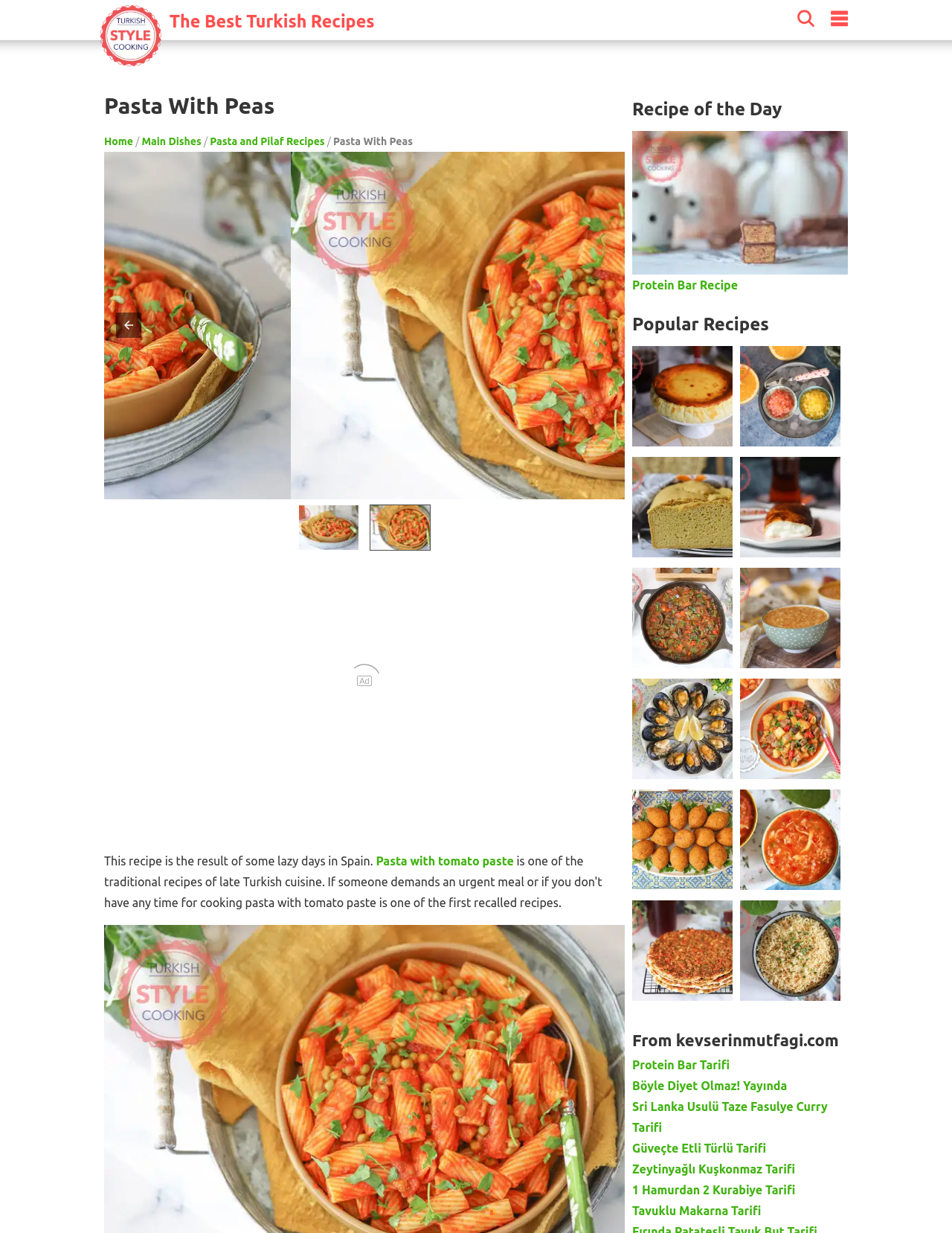Please give the bounding box coordinates of the area that should be clicked to fulfill the following instruction: "Select the 'Pasta With Peas' option in the listbox". The coordinates should be in the format of four float numbers from 0 to 1, i.e., [left, top, right, bottom].

[0.314, 0.41, 0.377, 0.446]